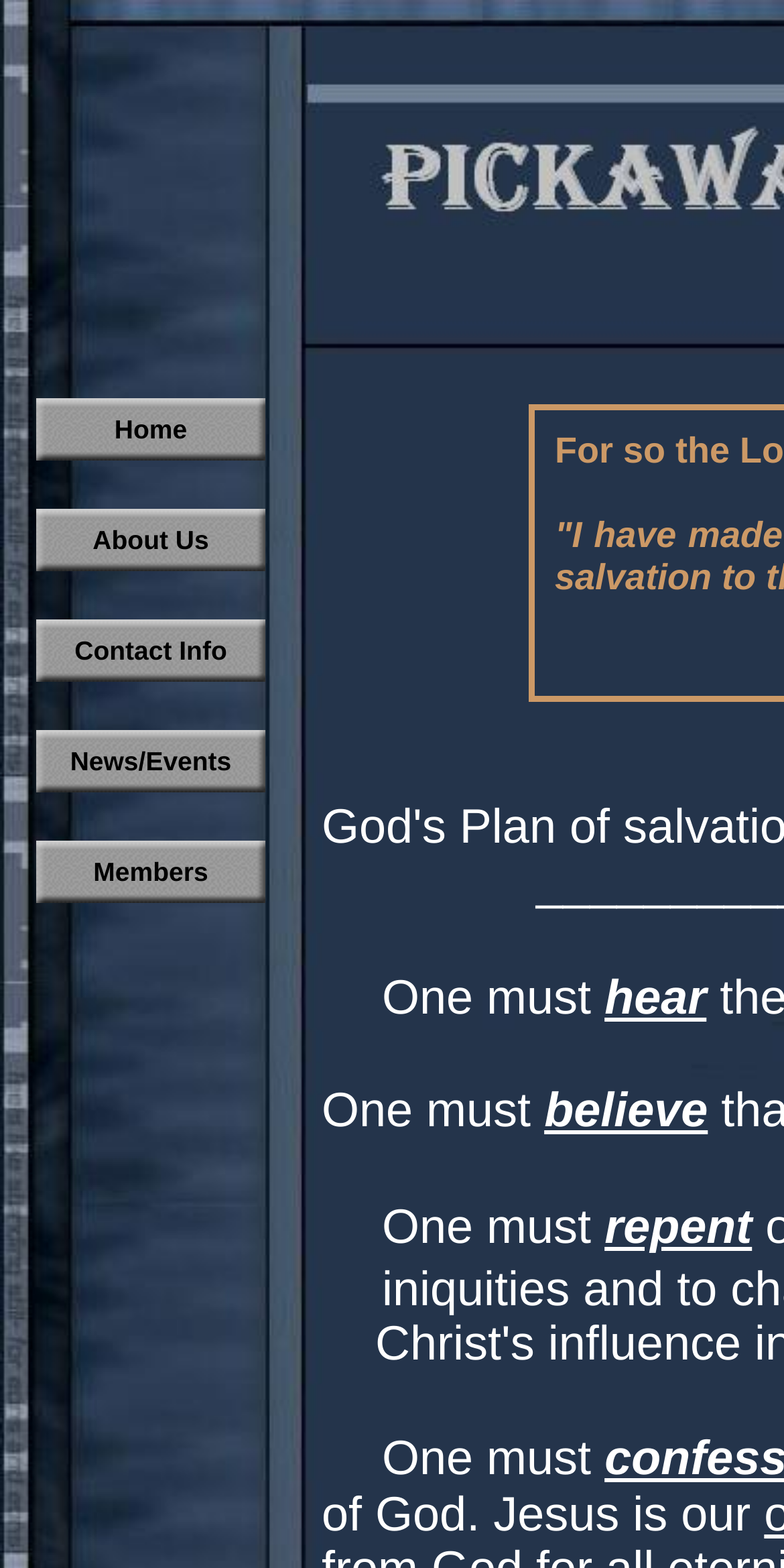Based on the visual content of the image, answer the question thoroughly: How many navigation links are there?

I counted the number of links in the navigation menu, which includes Home, About Us, Contact Info, News/Events, and Members.